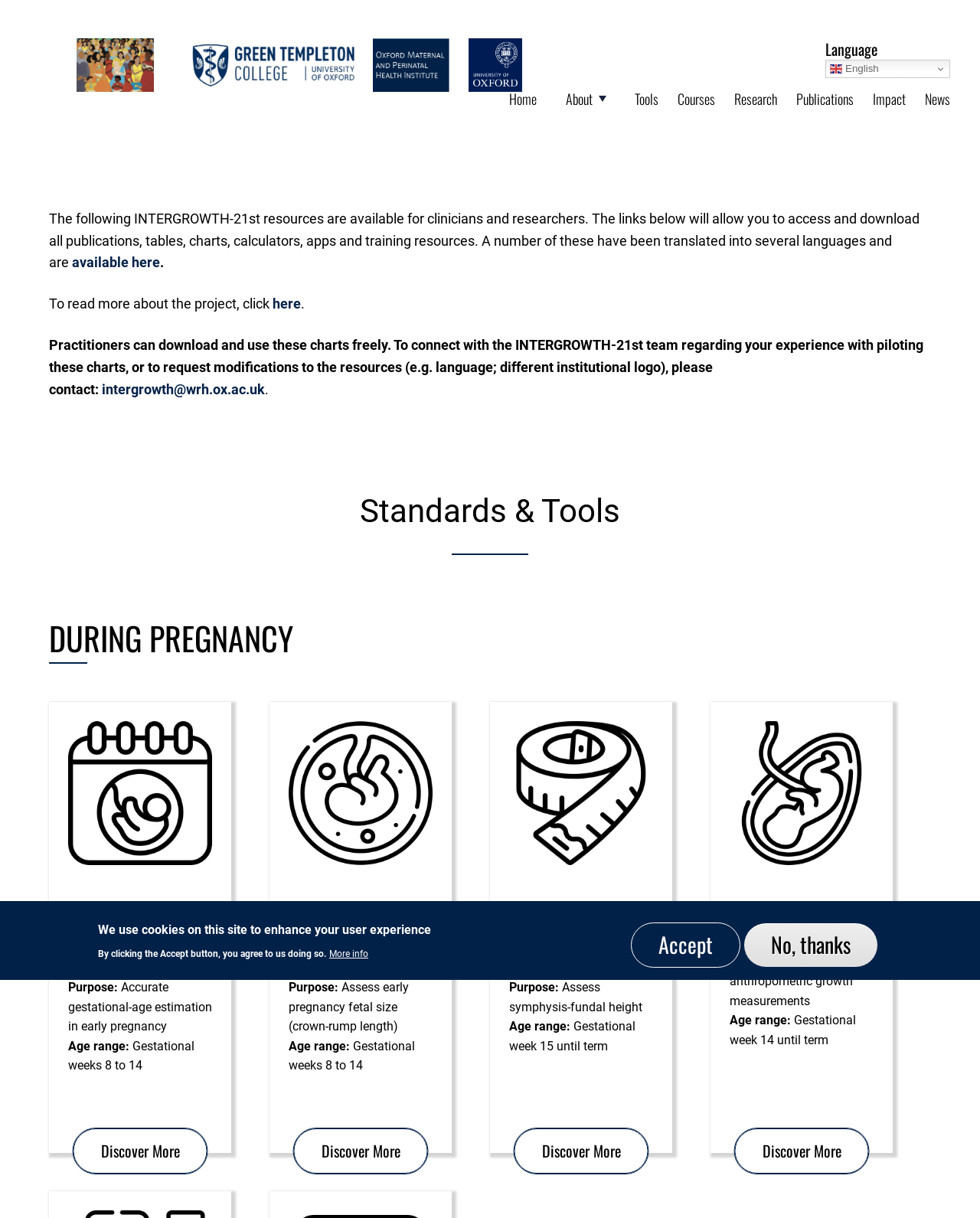By analyzing the image, answer the following question with a detailed response: What is the age range for Fetal Size in Early Pregnancy?

This answer can be obtained by looking at the 'Standards & Tools' section, specifically the 'DURING PREGNANCY' subsection, where it lists 'Fetal Size in Early Pregnancy' as a tool with the age range of 'Gestational weeks 8 to 14'.